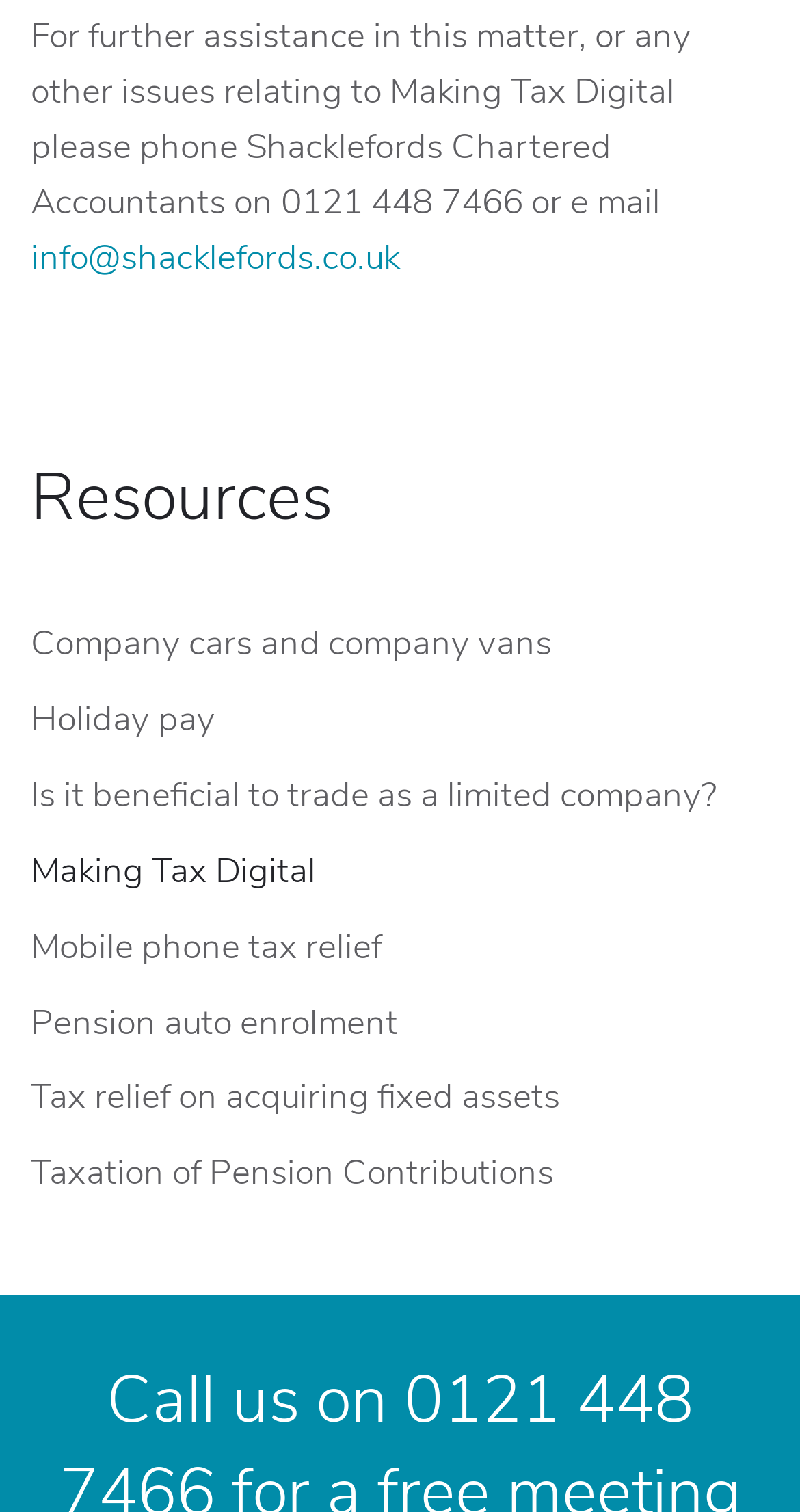Locate the bounding box of the UI element described by: "Holiday pay" in the given webpage screenshot.

[0.038, 0.452, 0.962, 0.502]